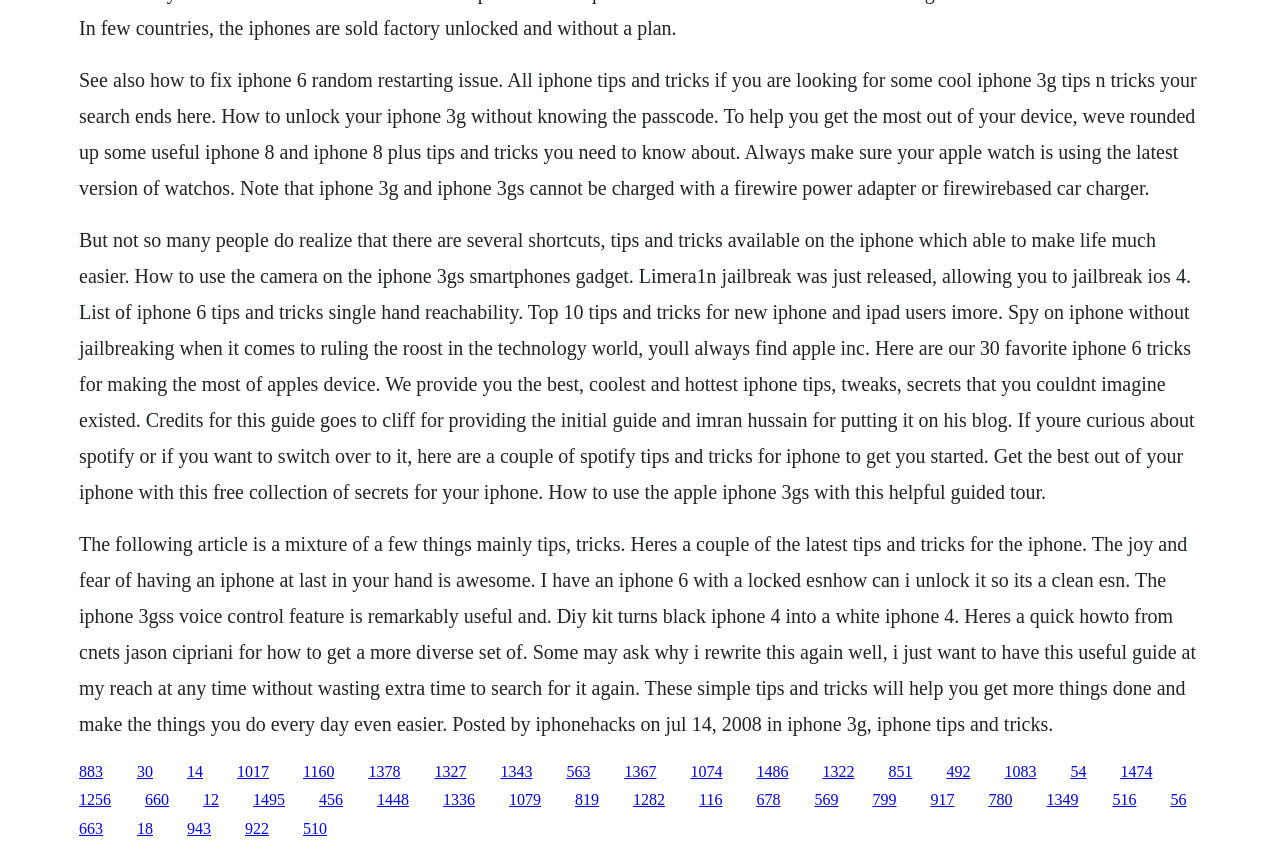How many links are on this webpage?
Based on the visual content, answer with a single word or a brief phrase.

Over 50